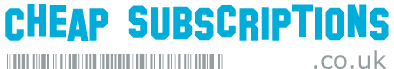Generate an in-depth description of the image you see.

The image prominently displays the text "CHEAP SUBSCRIPTIONS" in bold, stylized letters, emphasizing affordability and value in magazine subscriptions. The bright blue color of the text stands out against a light background, making it eye-catching and easy to read. Below the main title, a subtle grey barcode design adds a modern touch, suggesting a digital marketplace atmosphere. This image is likely featured in a section dedicated to promoting budget-friendly subscription options for various publications, with a focus on engaging potential customers seeking savings on their favorite magazines. A website reference, ".co.uk," hints at its availability to a UK audience, reinforcing the market scope.